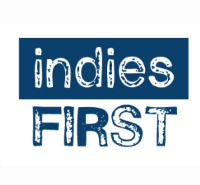What is the purpose of the 'indies FIRST' logo?
Analyze the image and provide a thorough answer to the question.

The logo serves as a visual call to action, encouraging readers to prioritize and shop at independent bookstores over larger chain retailers, promoting diversity and individuality in book selling.